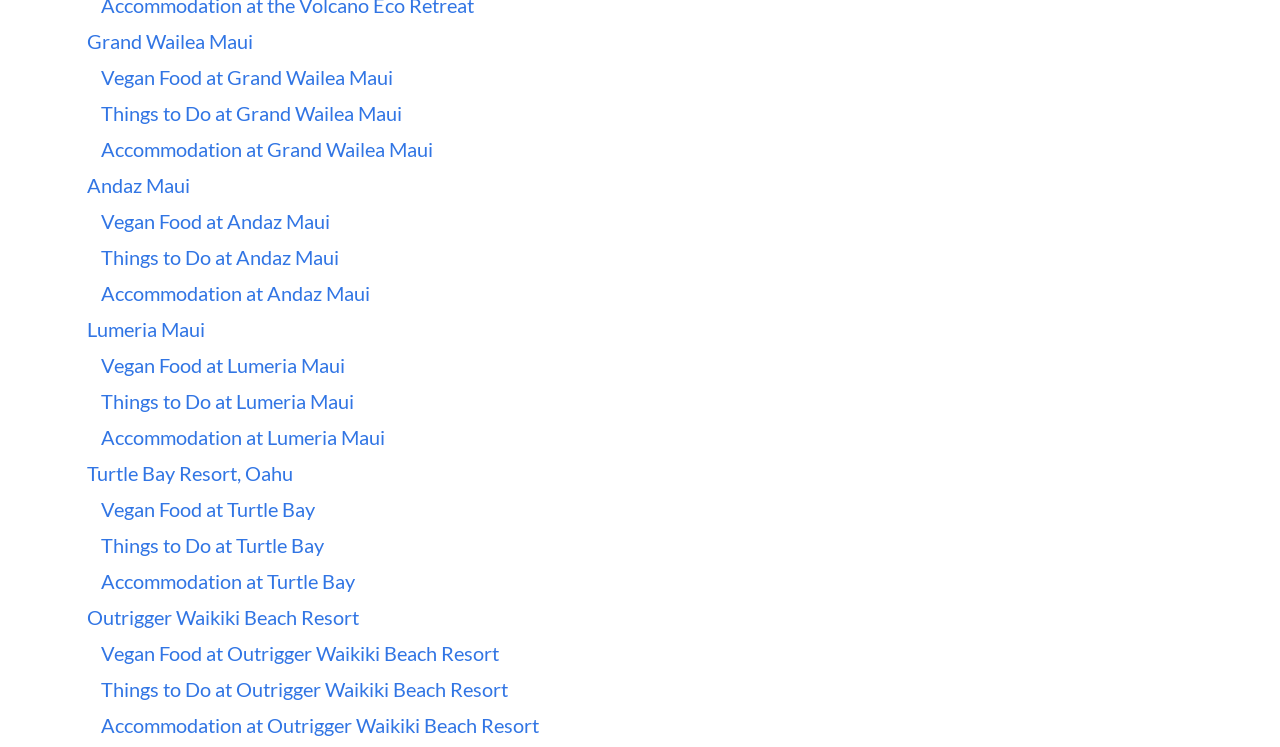Highlight the bounding box coordinates of the region I should click on to meet the following instruction: "Learn about Things to Do at Outrigger Waikiki Beach Resort".

[0.079, 0.906, 0.397, 0.939]